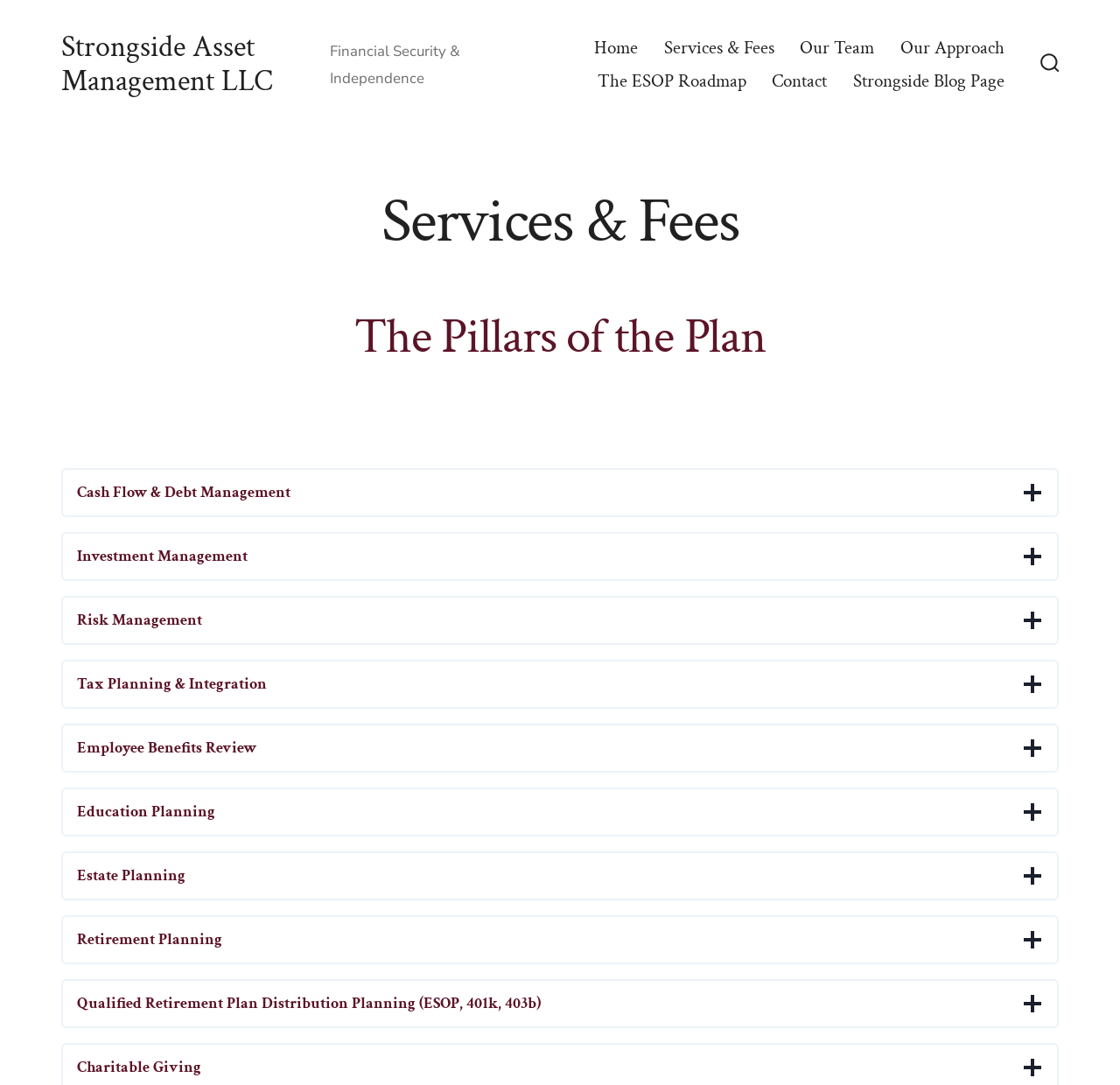What is the navigation type at the top of the webpage?
Please provide an in-depth and detailed response to the question.

I found the answer by looking at the navigation element with the type 'Horizontal' at the top of the webpage, which contains links to different sections of the website.